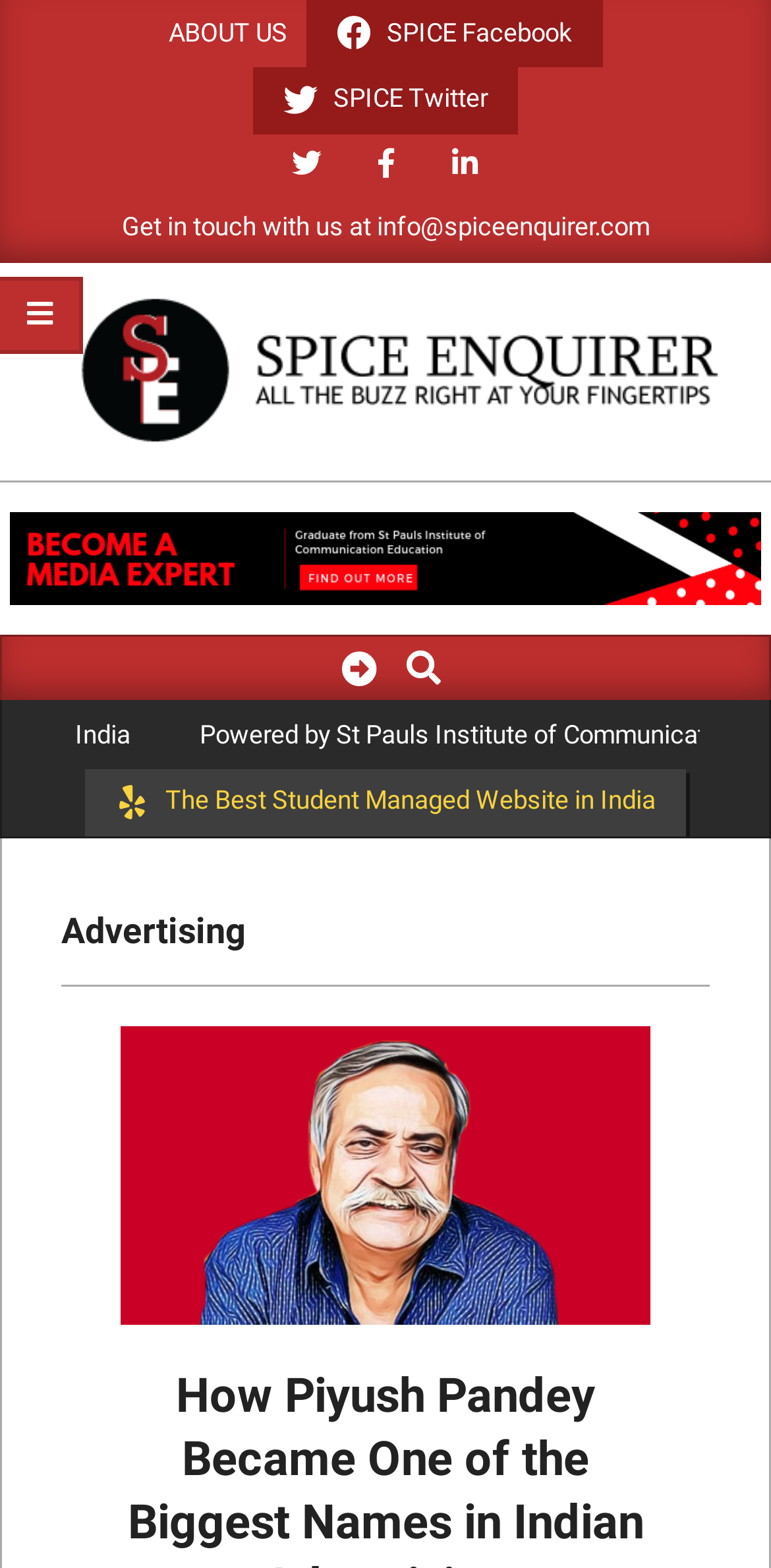What is the tagline of the website?
Using the visual information, respond with a single word or phrase.

The Best Student Managed Website in India